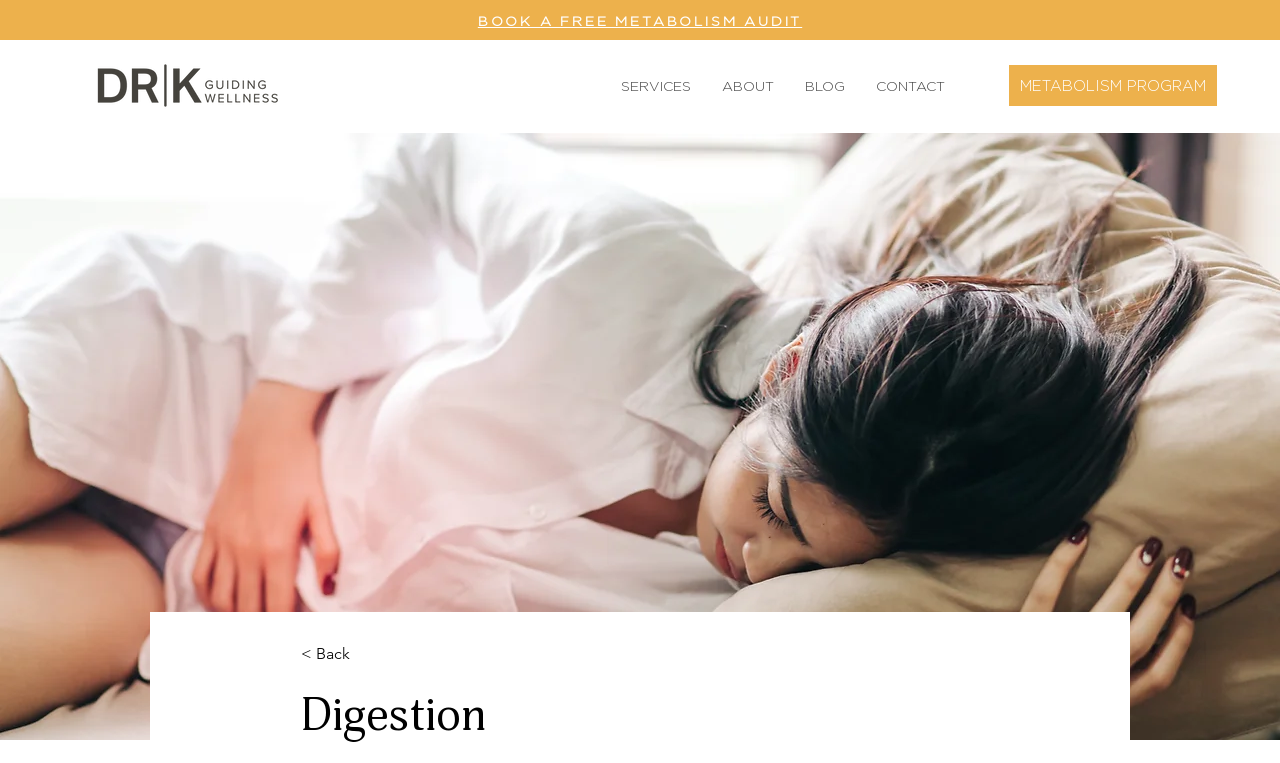Provide the bounding box coordinates for the UI element that is described by this text: "ABOUT". The coordinates should be in the form of four float numbers between 0 and 1: [left, top, right, bottom].

[0.551, 0.085, 0.616, 0.139]